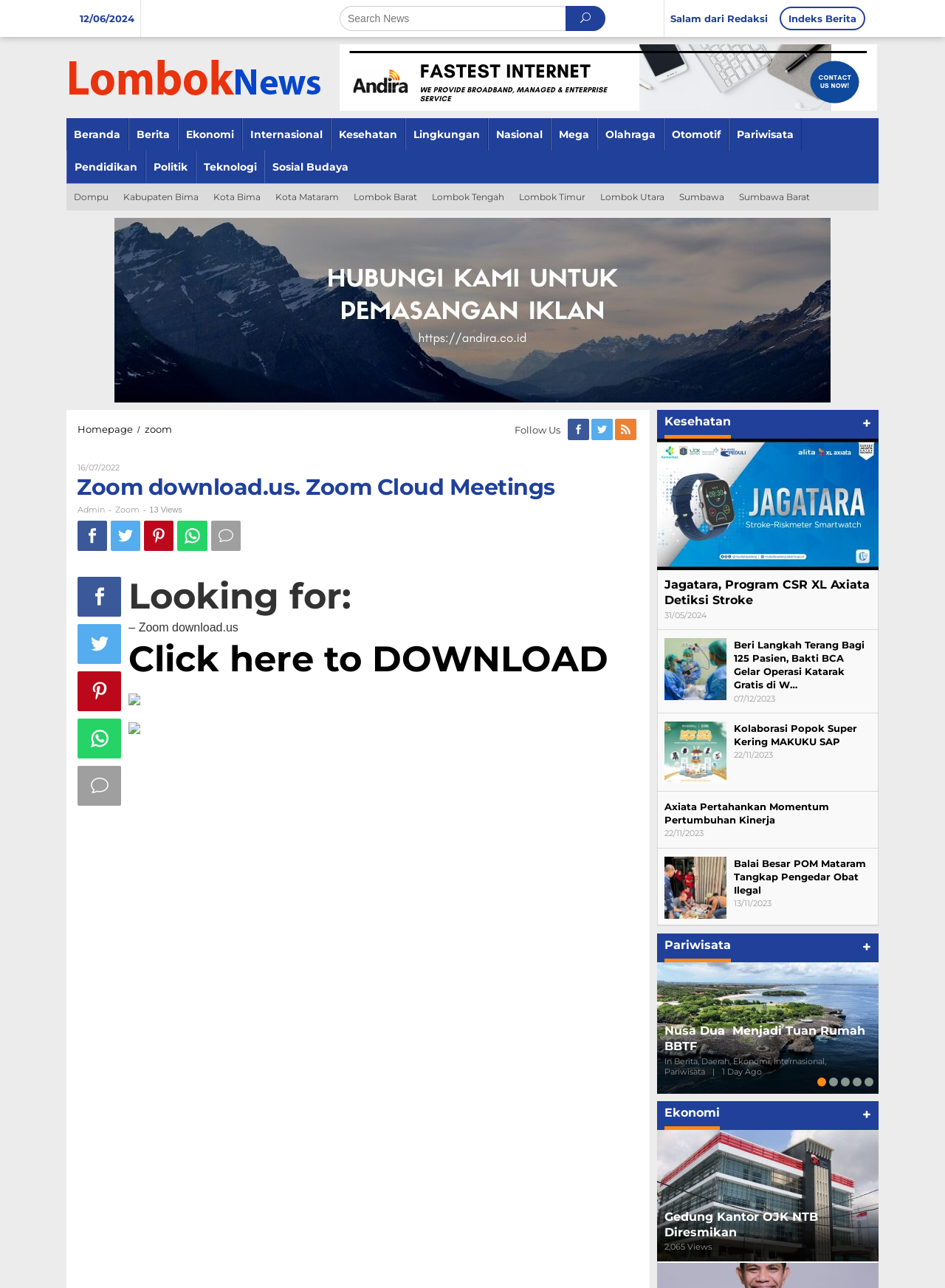What is the category of the news article?
Utilize the image to construct a detailed and well-explained answer.

I found a link with the text 'Lombok News' which is a category of news articles on the website. This link is located within a LayoutTableRow element with bounding box coordinates [0.07, 0.092, 0.136, 0.117].